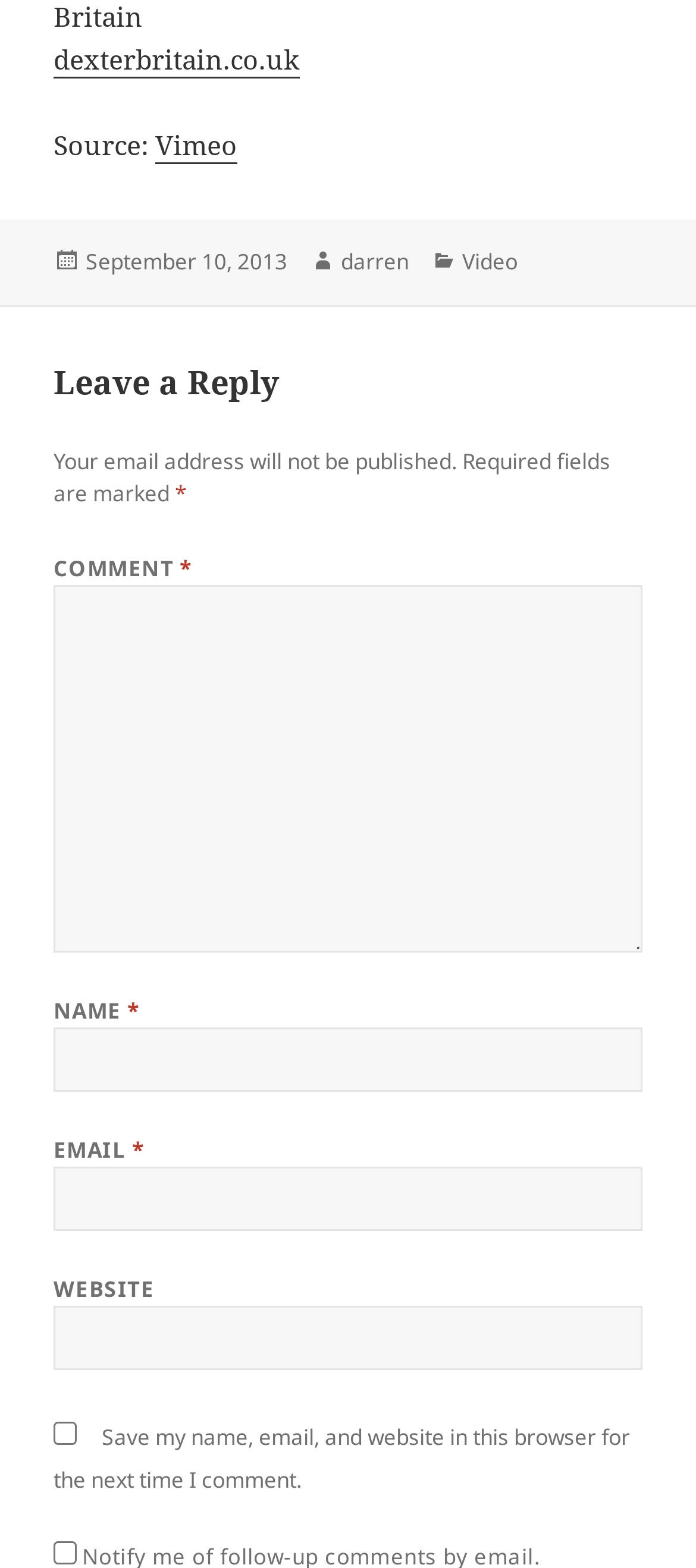What is the date of the post?
Deliver a detailed and extensive answer to the question.

The date of the post can be found in the footer section of the webpage, where it is written 'Posted on September 10, 2013'.